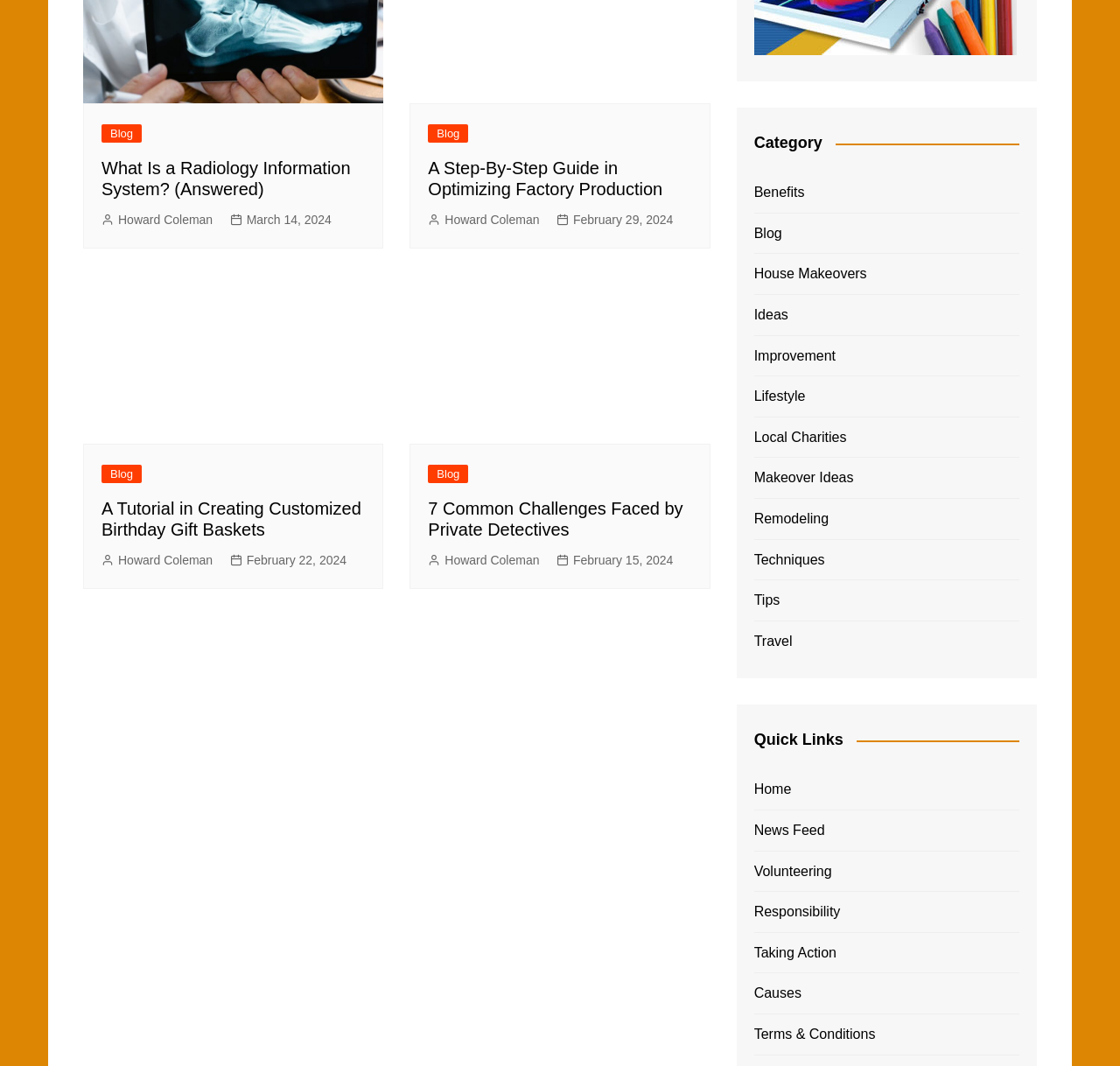What is the topic of the fourth blog post?
Please give a well-detailed answer to the question.

The fourth blog post has a heading 'A Tutorial in Creating Customized Birthday Gift Baskets' which suggests that the topic of this post is related to birthday gift baskets.